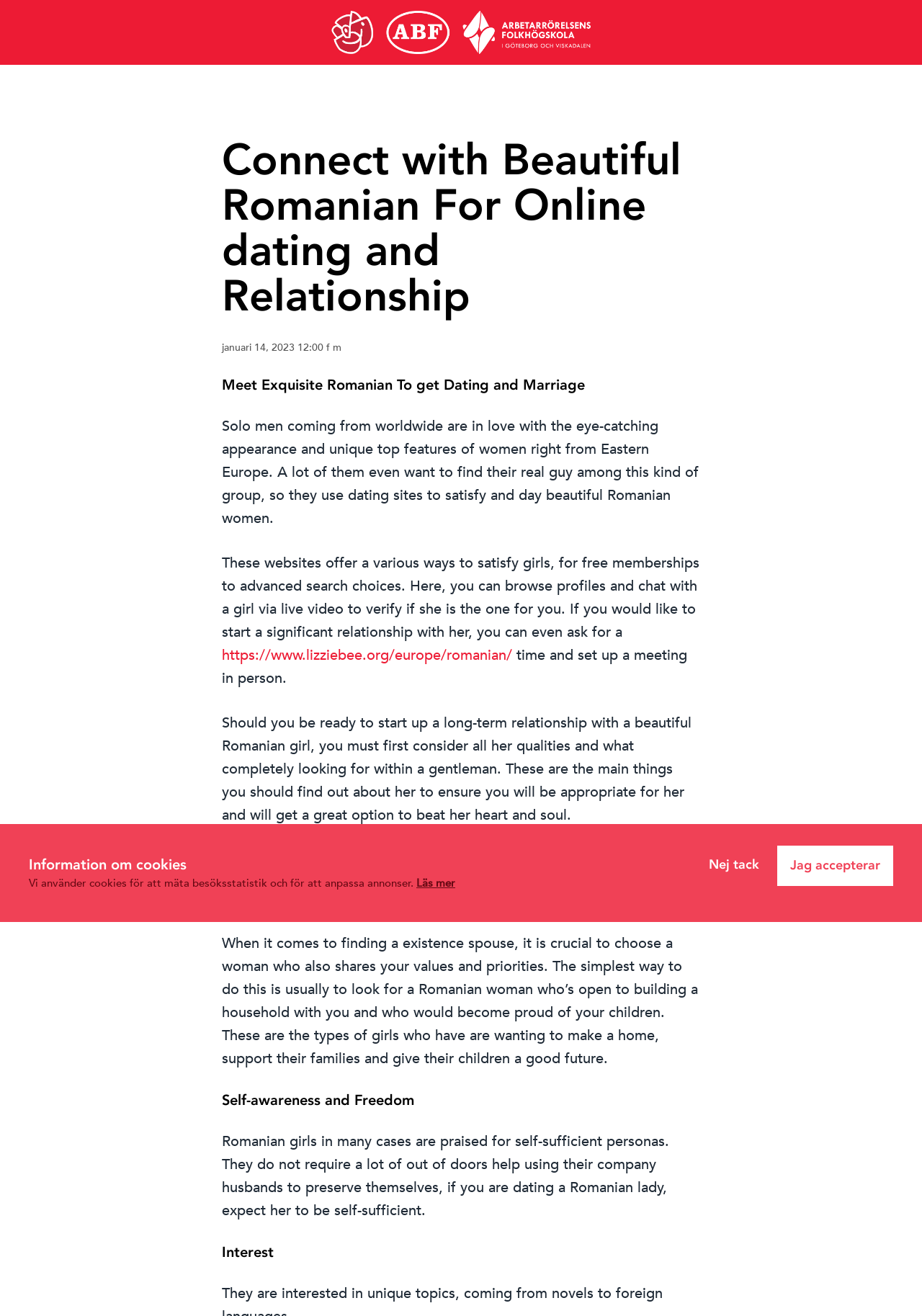Extract the bounding box coordinates for the UI element described by the text: "alt="Studieportal"". The coordinates should be in the form of [left, top, right, bottom] with values between 0 and 1.

[0.336, 0.0, 0.664, 0.049]